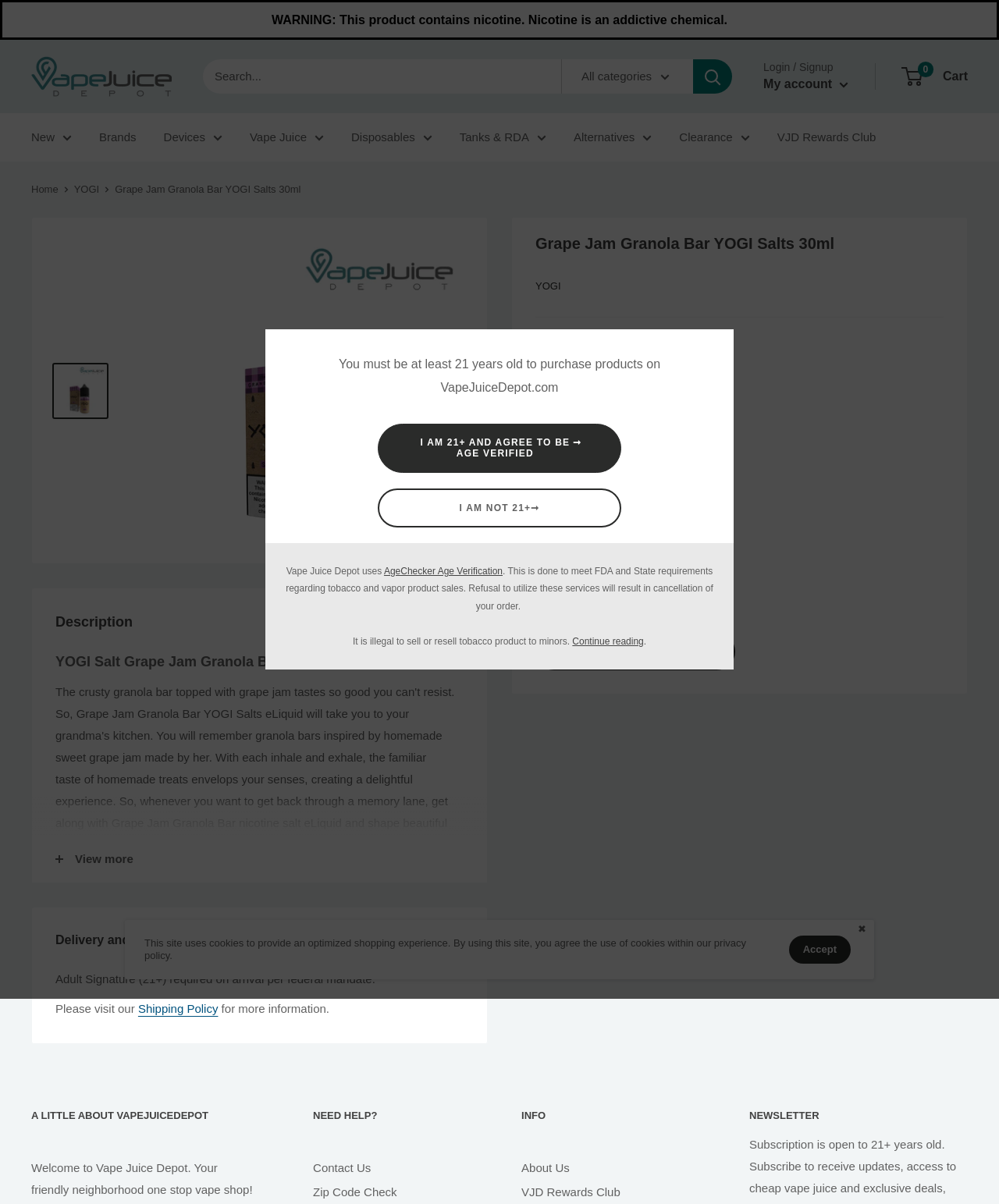Please locate the bounding box coordinates of the element that needs to be clicked to achieve the following instruction: "View product details". The coordinates should be four float numbers between 0 and 1, i.e., [left, top, right, bottom].

[0.536, 0.193, 0.945, 0.212]